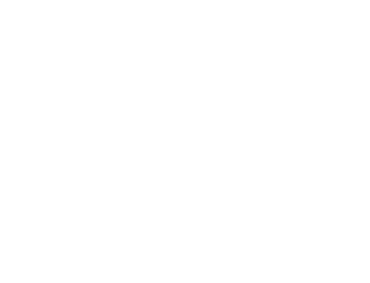What type of vehicles is the event focused on?
Please give a detailed and elaborate answer to the question.

The event 'Service Potential 2023 – Maintenance and Repair of Cars and LCV' is focused on cars and light commercial vehicles (LCVs), as indicated by the mention of LCV in the event title.